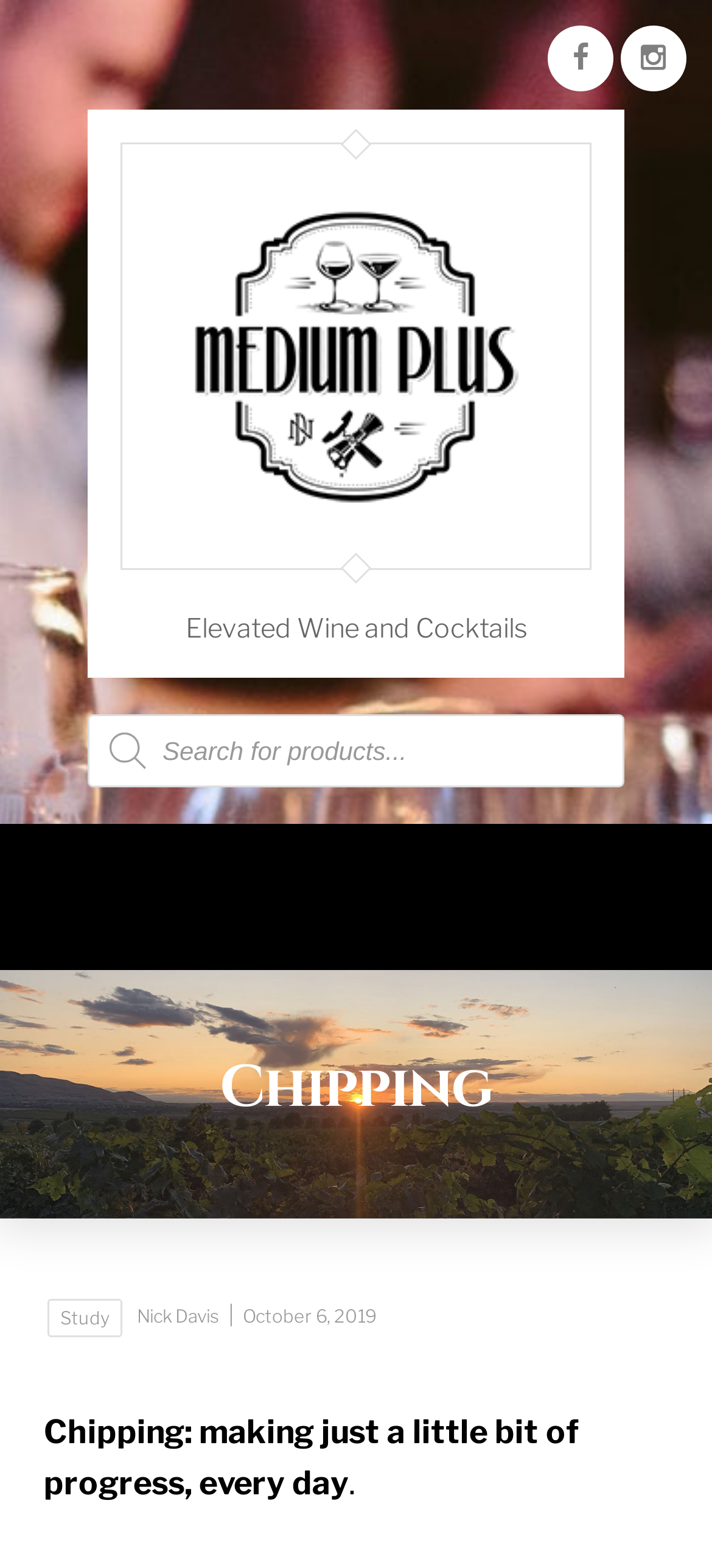Who is the author of the article?
Please provide a single word or phrase based on the screenshot.

Nick Davis